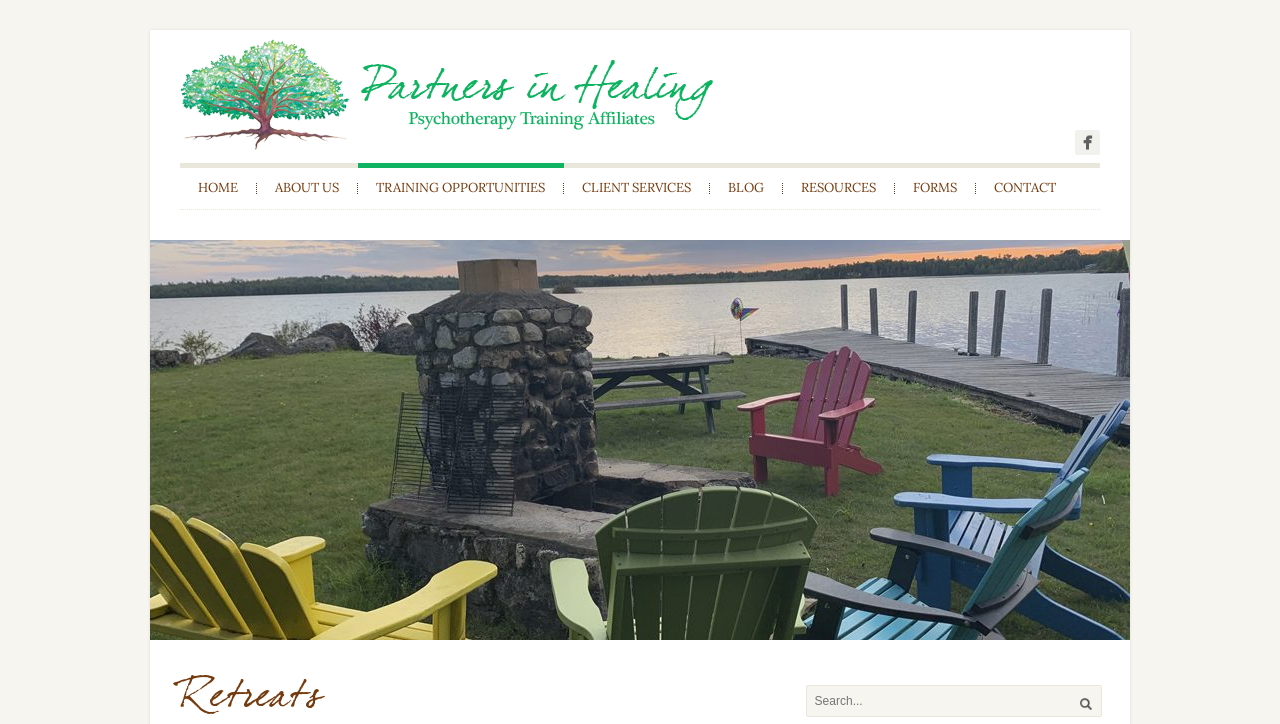Specify the bounding box coordinates of the element's area that should be clicked to execute the given instruction: "Go to My Account". The coordinates should be four float numbers between 0 and 1, i.e., [left, top, right, bottom].

None